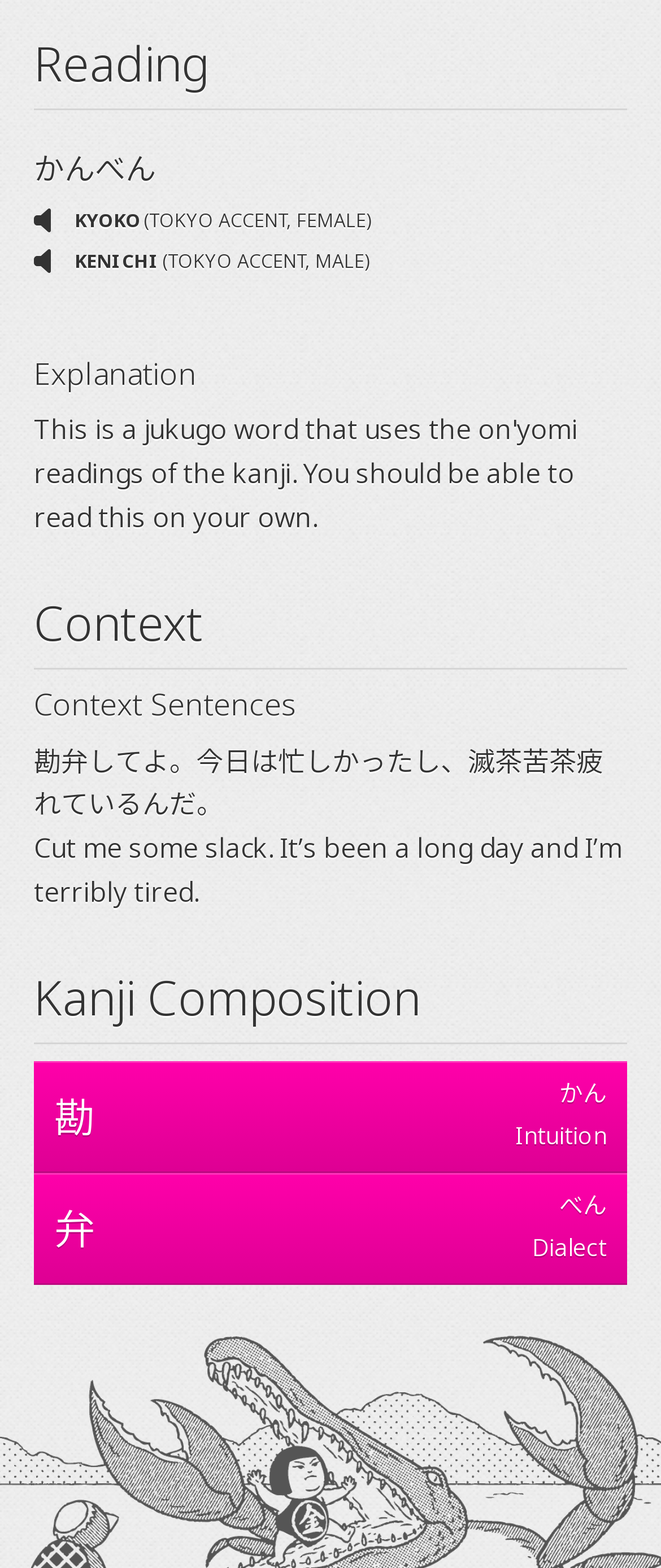Determine the bounding box coordinates for the area you should click to complete the following instruction: "Read the explanation".

[0.051, 0.227, 0.949, 0.25]